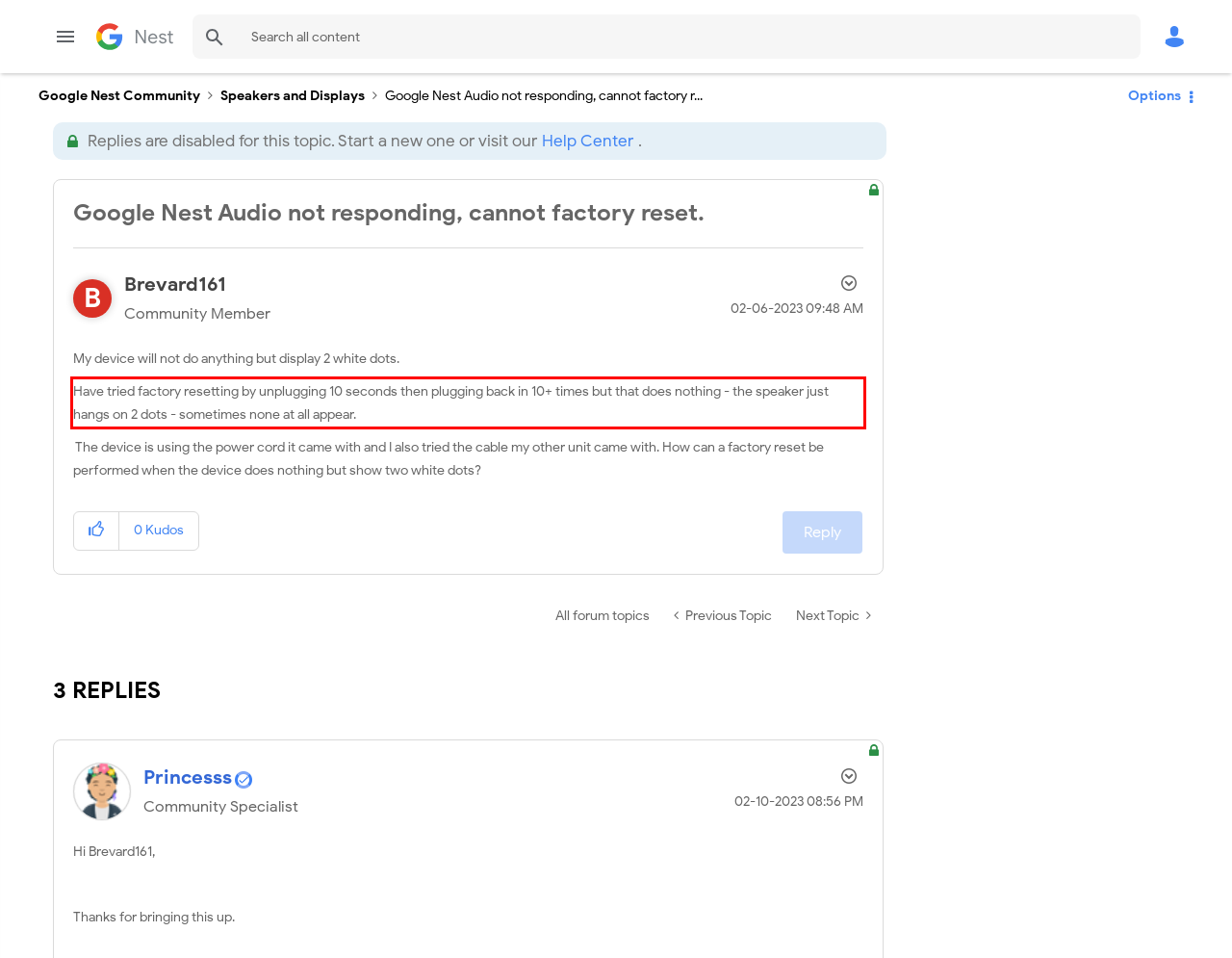You are given a webpage screenshot with a red bounding box around a UI element. Extract and generate the text inside this red bounding box.

Have tried factory resetting by unplugging 10 seconds then plugging back in 10+ times but that does nothing - the speaker just hangs on 2 dots - sometimes none at all appear.